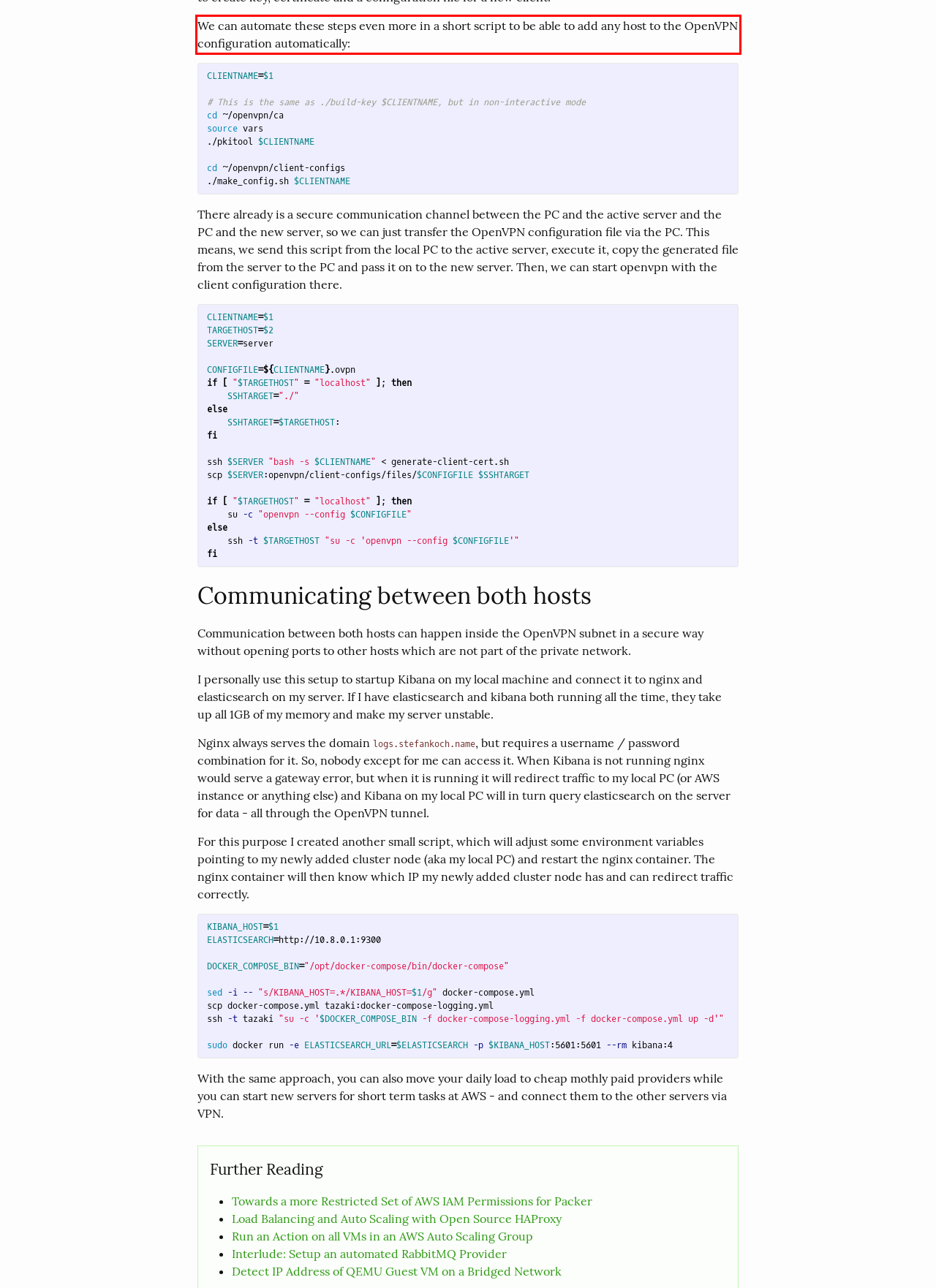Using the provided webpage screenshot, recognize the text content in the area marked by the red bounding box.

We can automate these steps even more in a short script to be able to add any host to the OpenVPN configuration automatically: